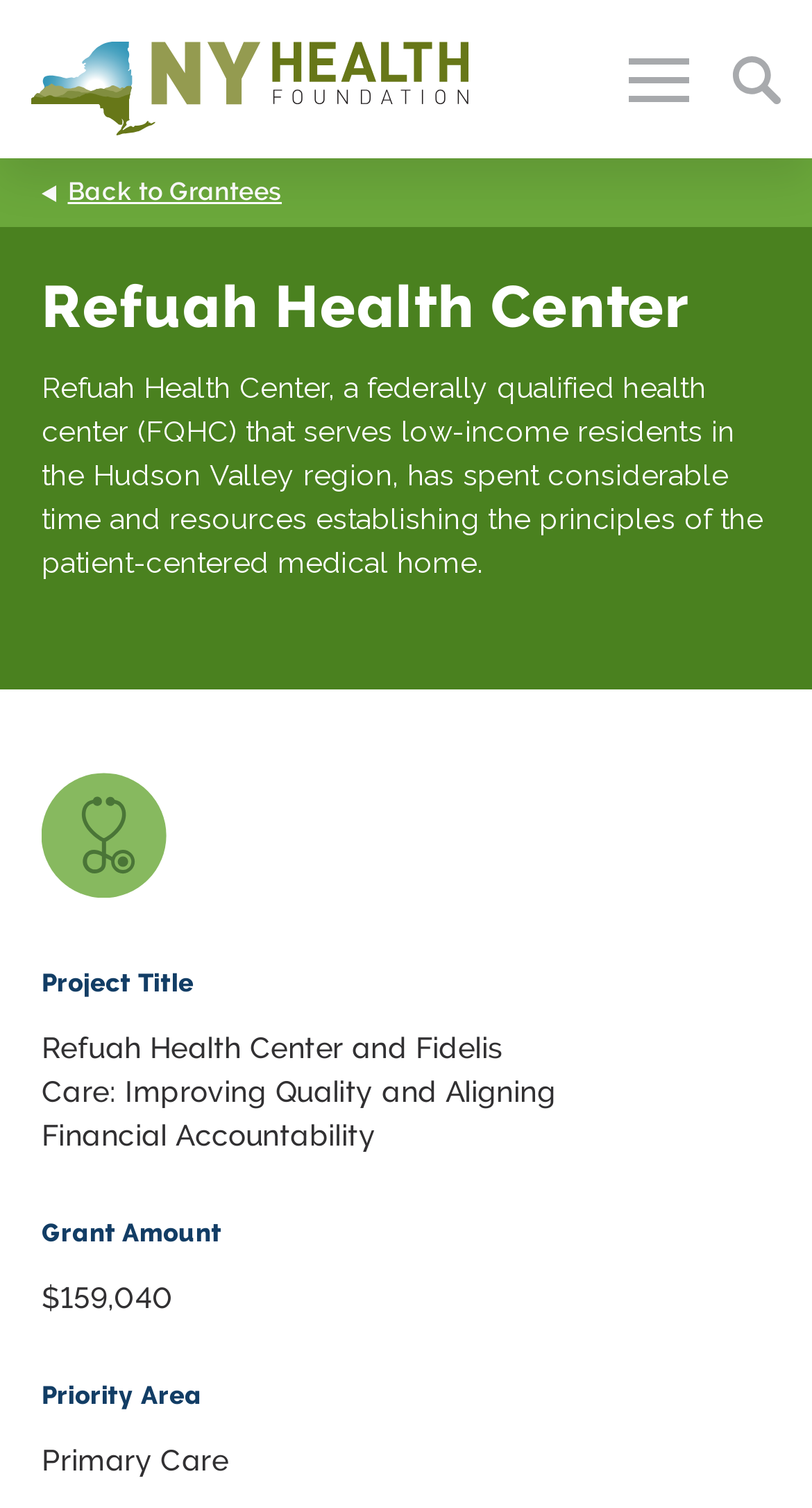From the element description Resources, predict the bounding box coordinates of the UI element. The coordinates must be specified in the format (top-left x, top-left y, bottom-right x, bottom-right y) and should be within the 0 to 1 range.

[0.5, 0.104, 1.0, 0.19]